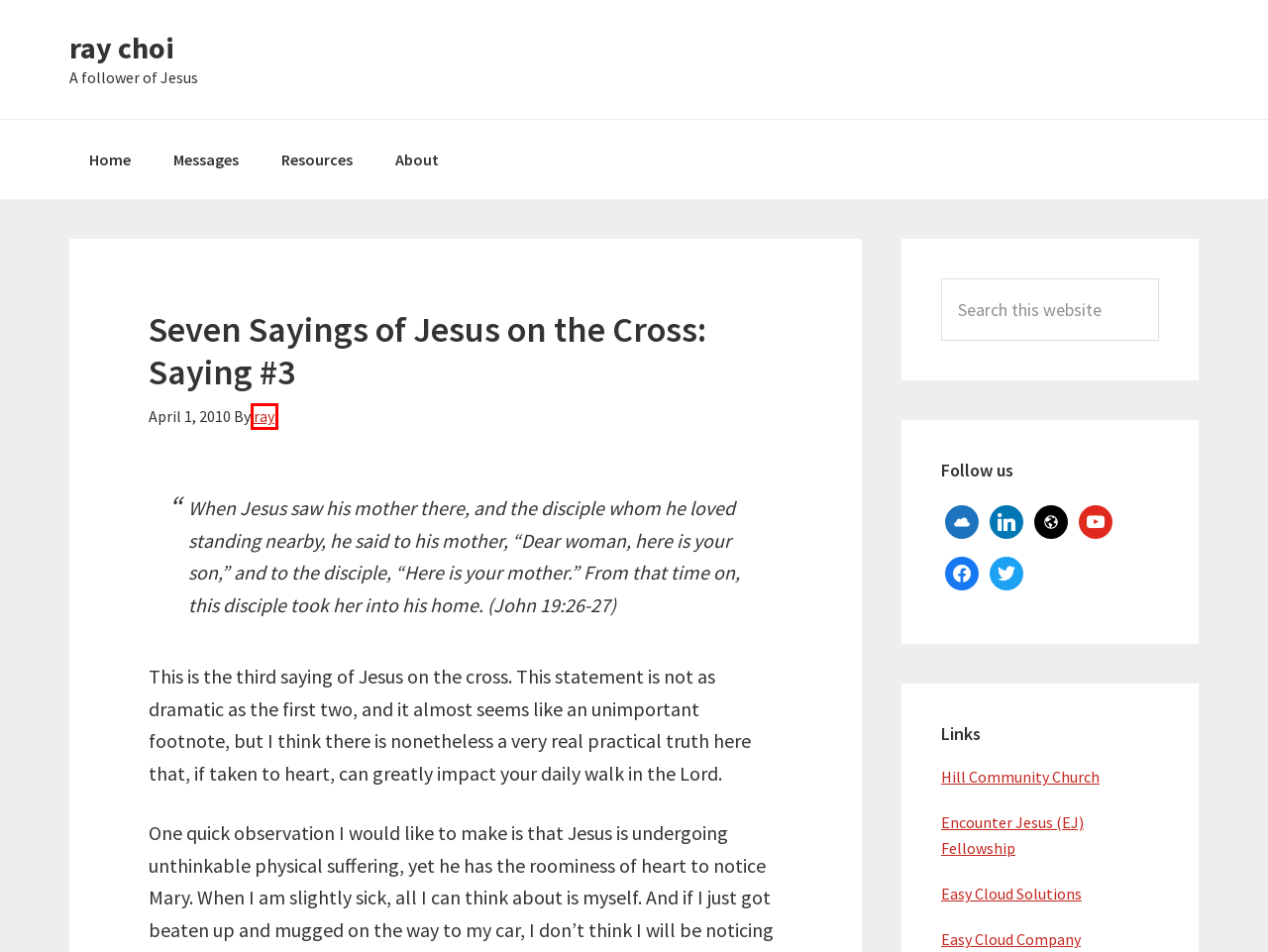Given a screenshot of a webpage with a red bounding box highlighting a UI element, choose the description that best corresponds to the new webpage after clicking the element within the red bounding box. Here are your options:
A. ray choi - A follower of Jesus
B. Welcome - Easy Cloud
C. Home - Easy Cloud Solutions
D. Hill Community Church in Bellflower, CA
E. About - ray choi
F. Encounter Jesus | encounterj.org
G. ray, Author at ray choi
H. Resources - ray choi

G